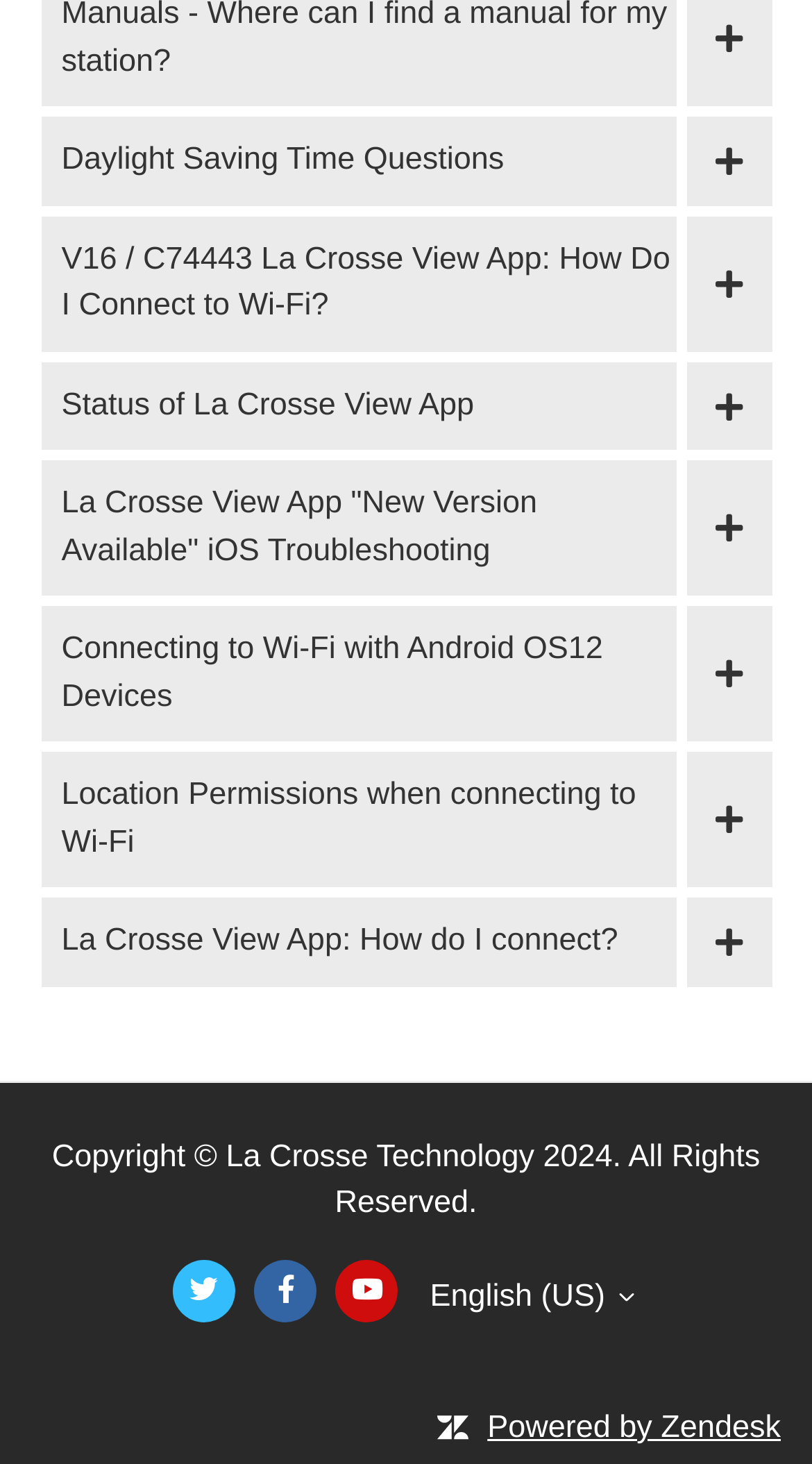Given the element description, predict the bounding box coordinates in the format (top-left x, top-left y, bottom-right x, bottom-right y), using floating point numbers between 0 and 1: title="Follow us on twitter"

[0.213, 0.86, 0.29, 0.903]